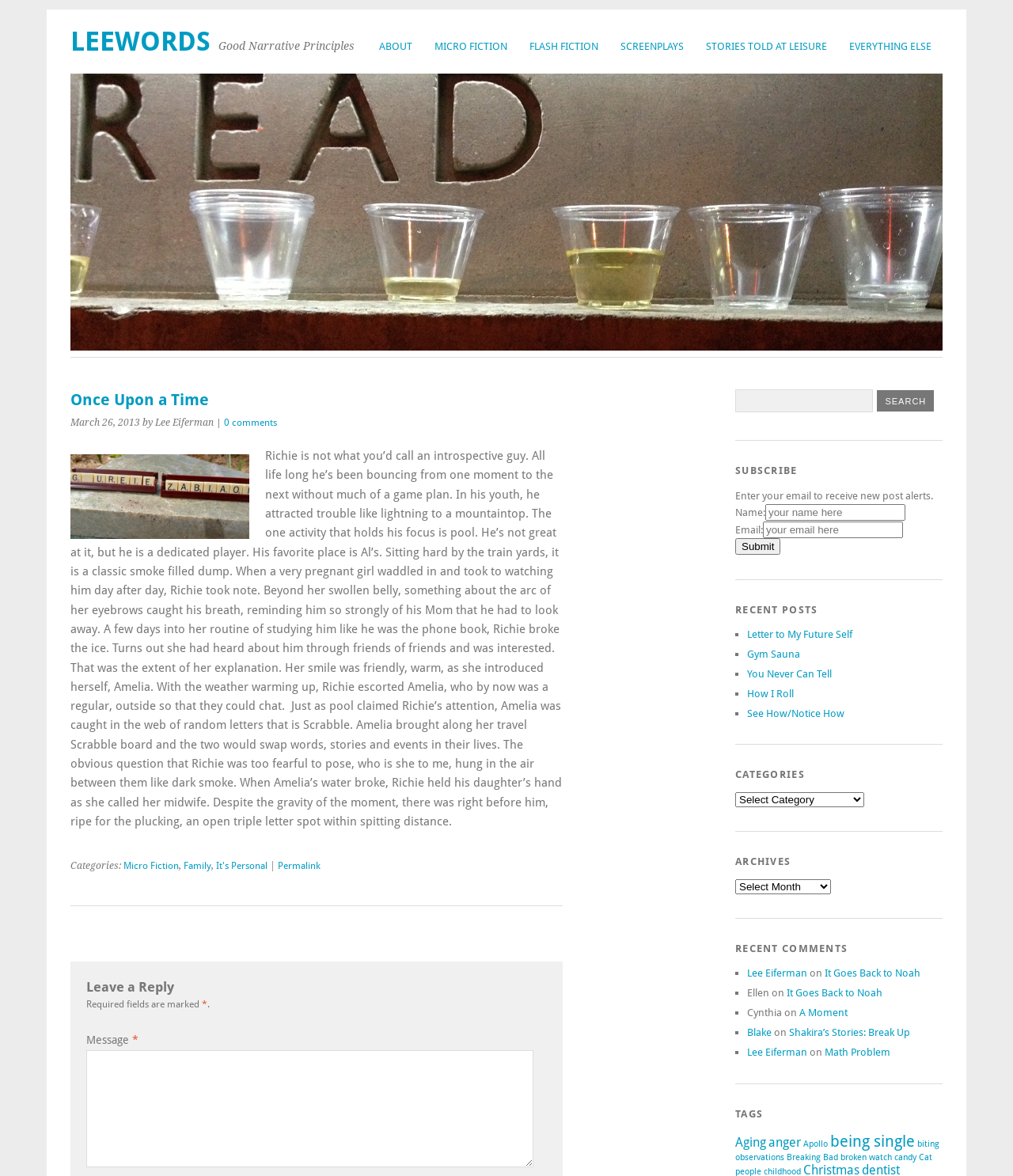Predict the bounding box of the UI element based on this description: "biting observations".

[0.726, 0.968, 0.927, 0.989]